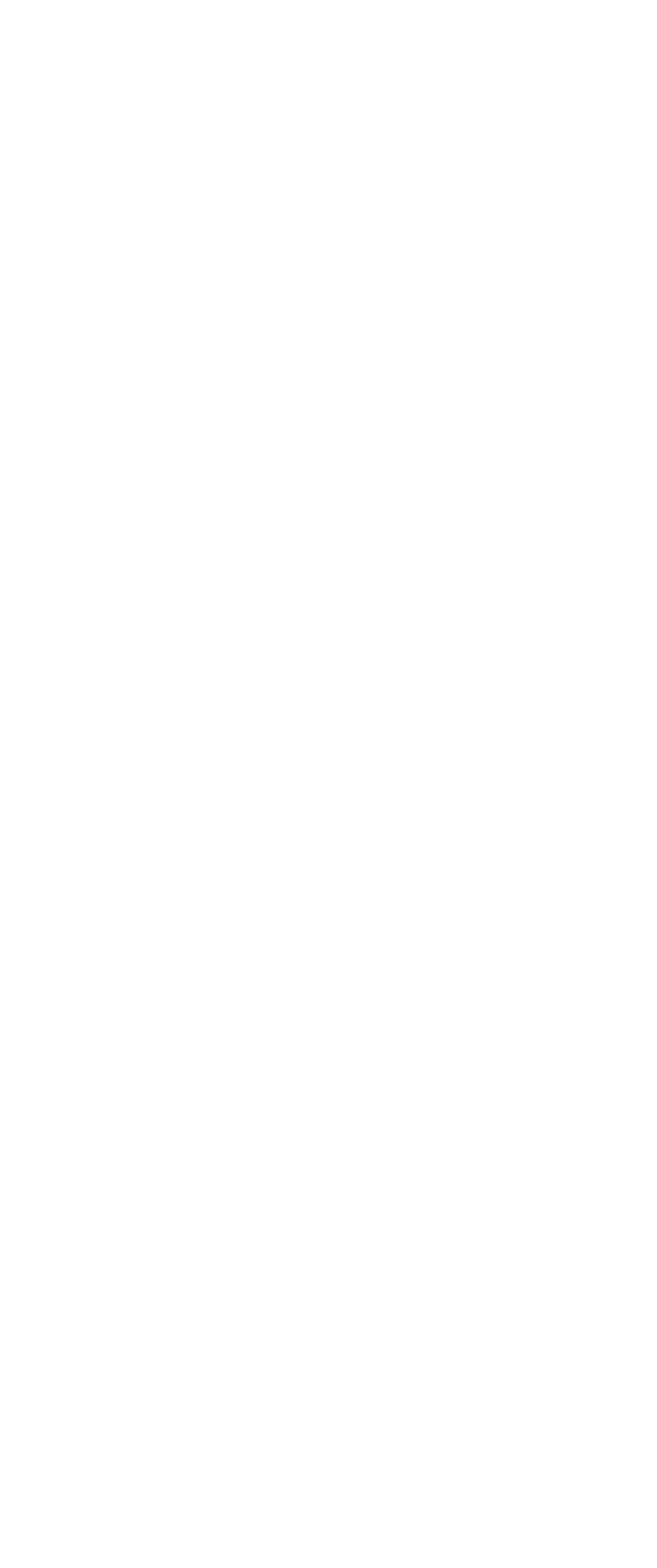Please find the bounding box for the following UI element description. Provide the coordinates in (top-left x, top-left y, bottom-right x, bottom-right y) format, with values between 0 and 1: parent_node: Next

[0.768, 0.834, 0.973, 0.92]